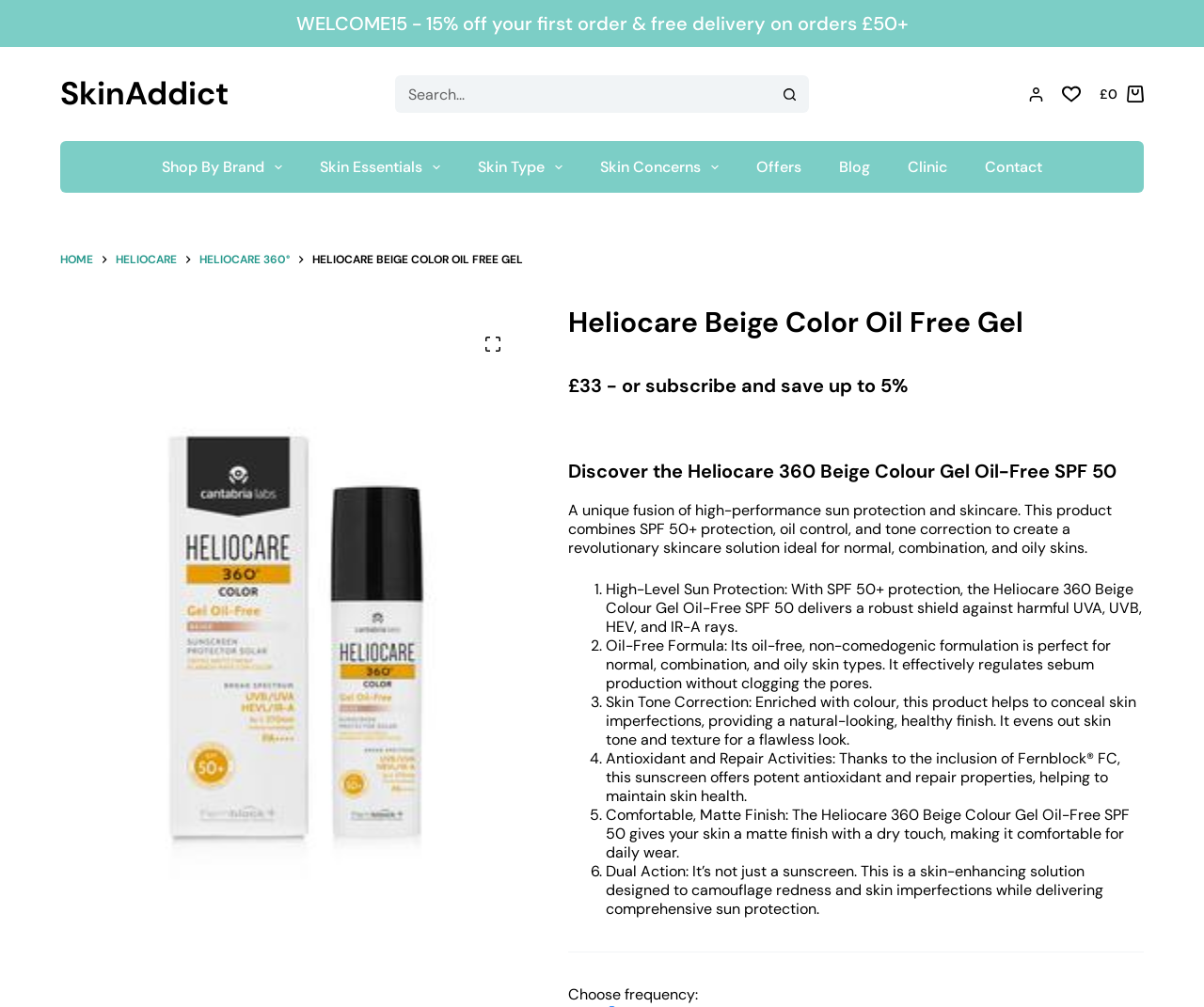What is the name of the clinic mentioned on the webpage?
Refer to the image and offer an in-depth and detailed answer to the question.

The name of the clinic mentioned on the webpage is No.6 Clinic, which is located at Clayfield Mews, as mentioned in the Contact Us section.